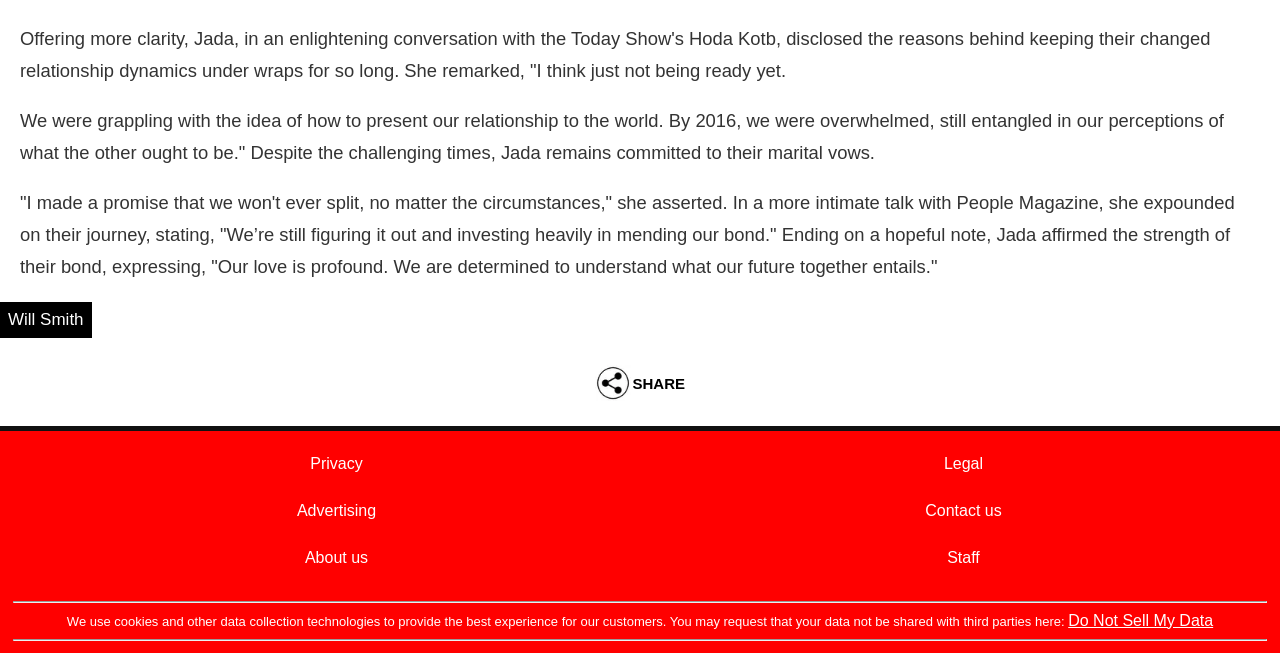Who is mentioned as Jada's partner?
Based on the image, please offer an in-depth response to the question.

Will Smith is mentioned as Jada's partner, as indicated by the link element with ID 128, which suggests that they are in a marital relationship and are committed to their marital vows.